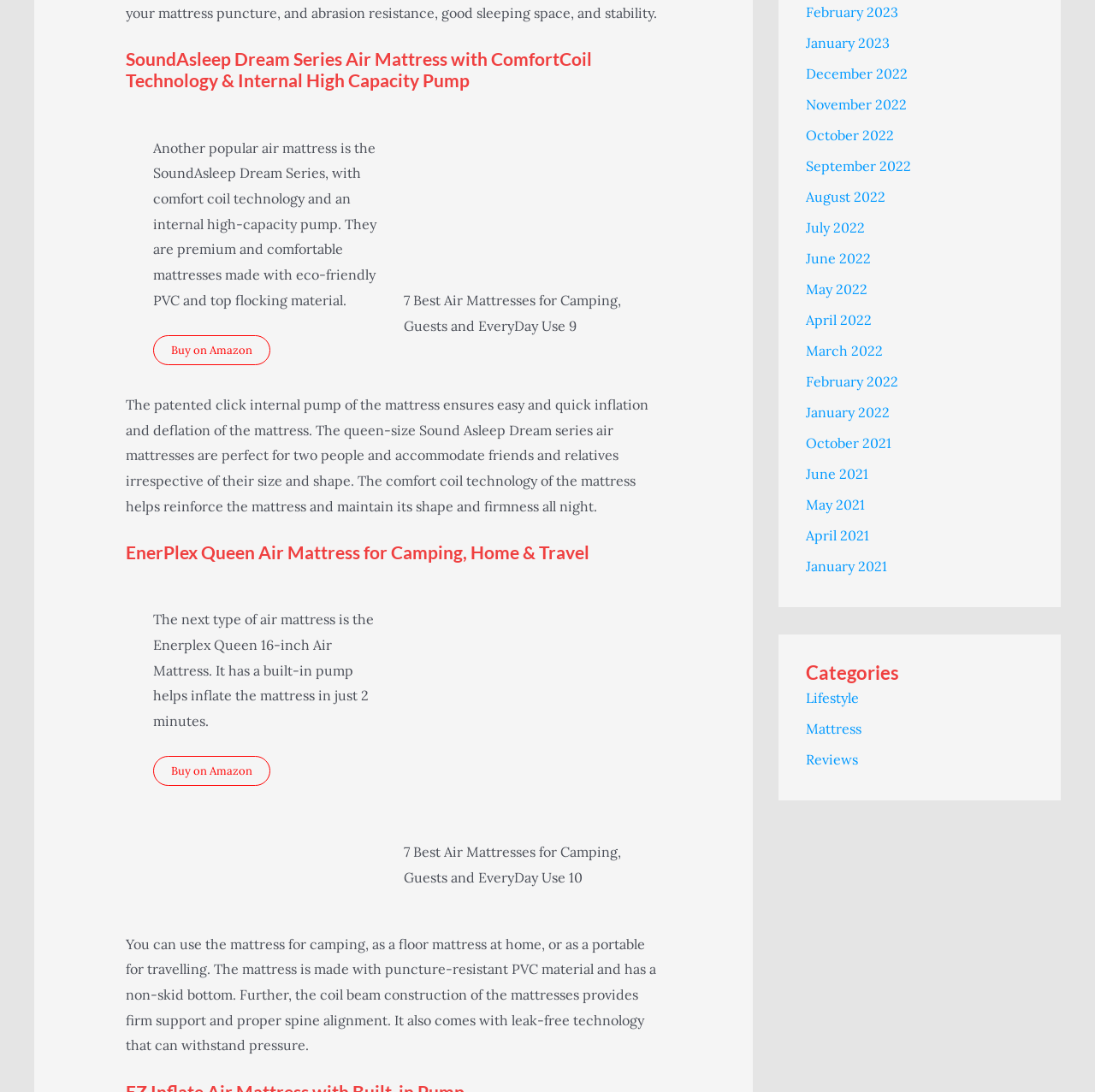Pinpoint the bounding box coordinates of the clickable element to carry out the following instruction: "View the 'February 2023' archive."

[0.736, 0.003, 0.82, 0.019]